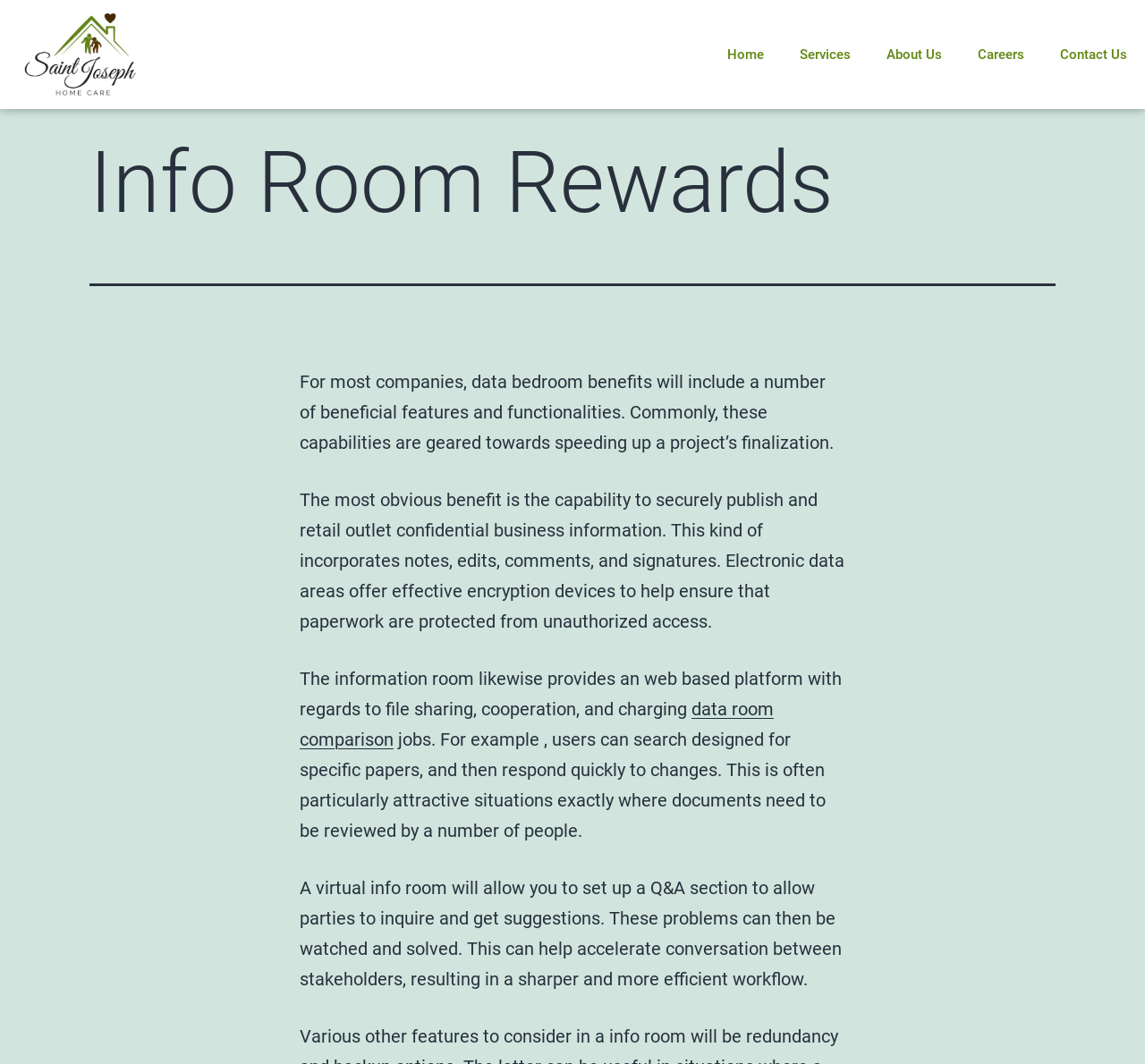What is the logo on the top left corner?
Respond with a short answer, either a single word or a phrase, based on the image.

Saint Joseph HC logo